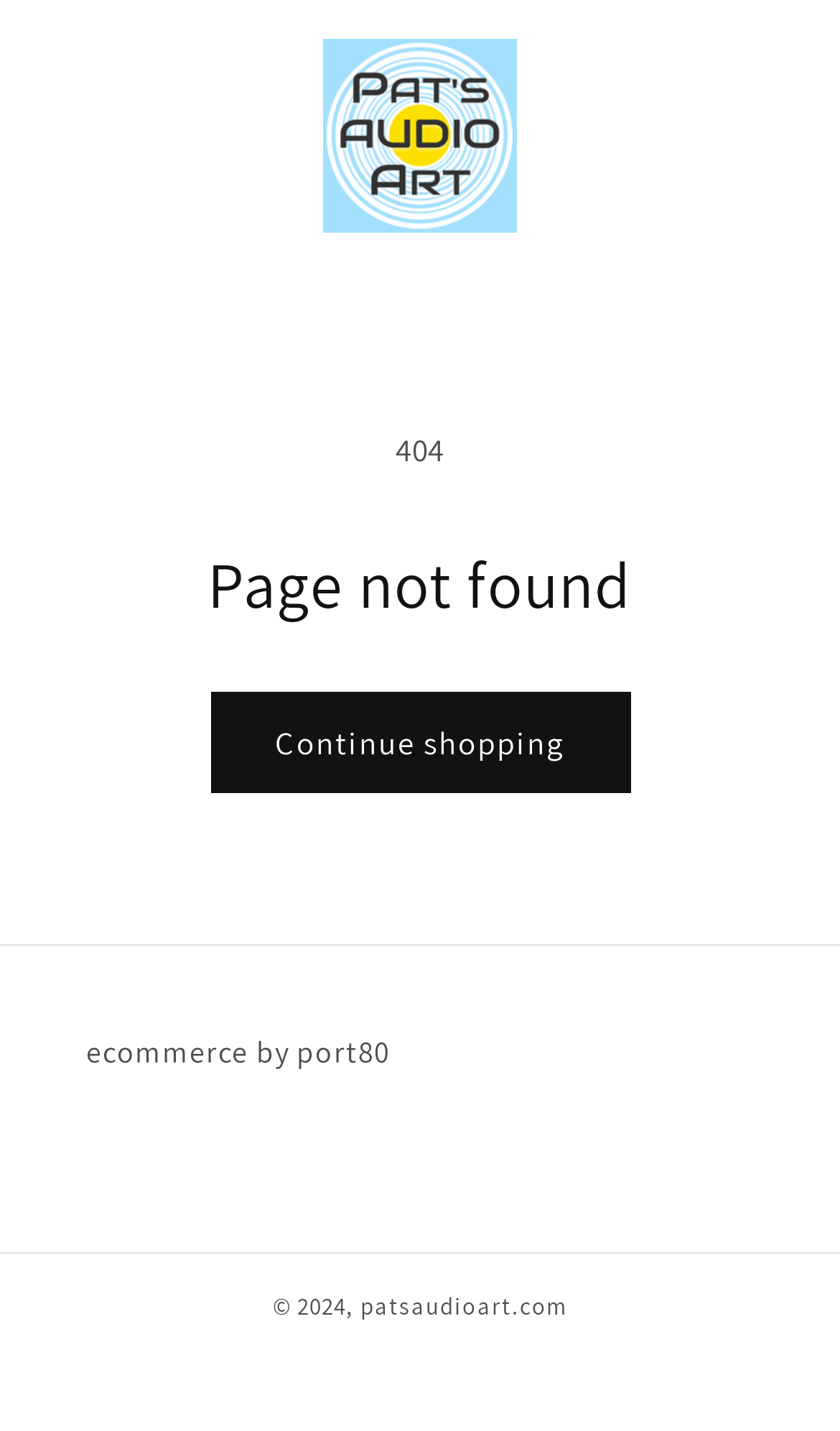What is the copyright year?
Identify the answer in the screenshot and reply with a single word or phrase.

2024